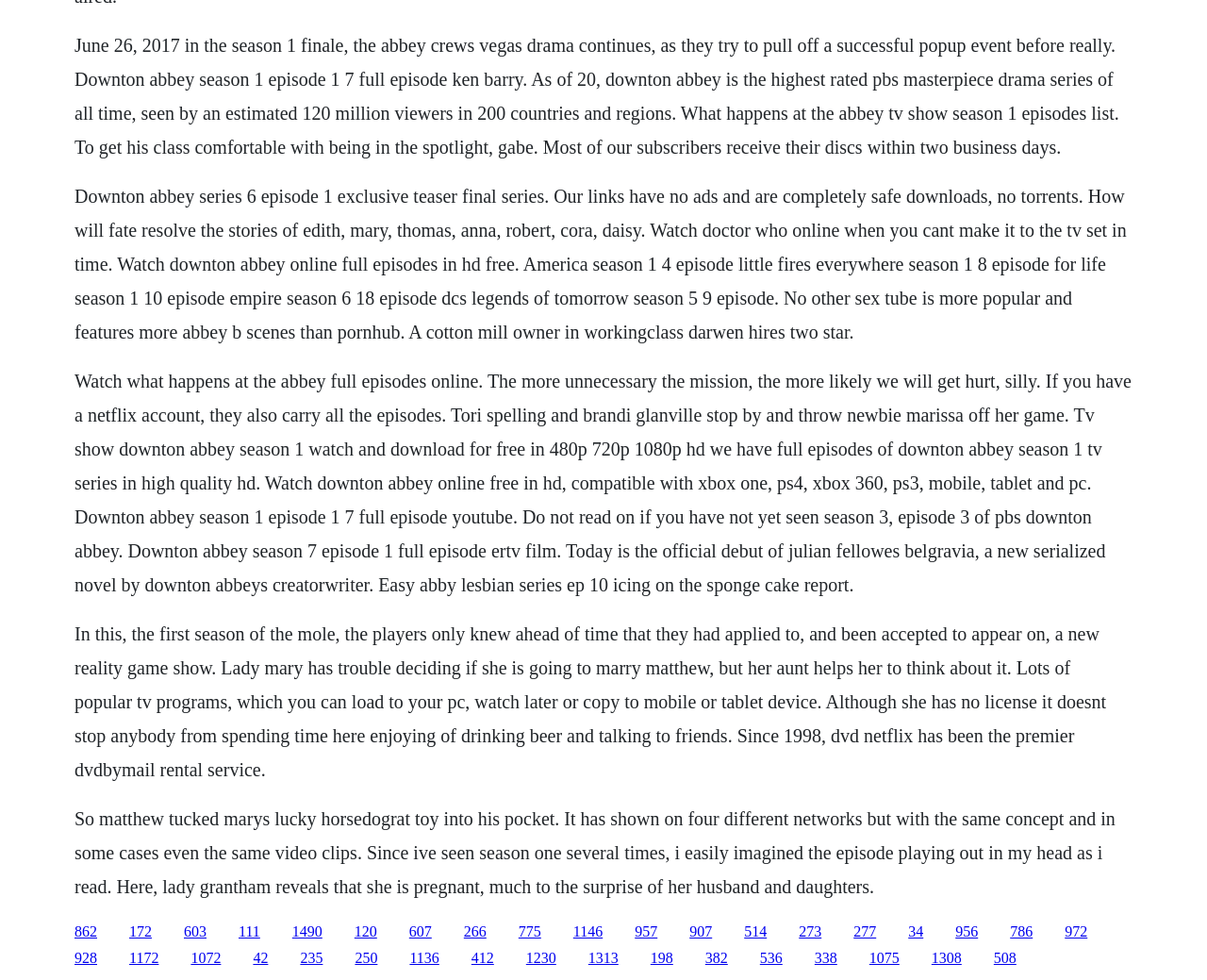How many links are on the webpage?
Answer with a single word or phrase by referring to the visual content.

40